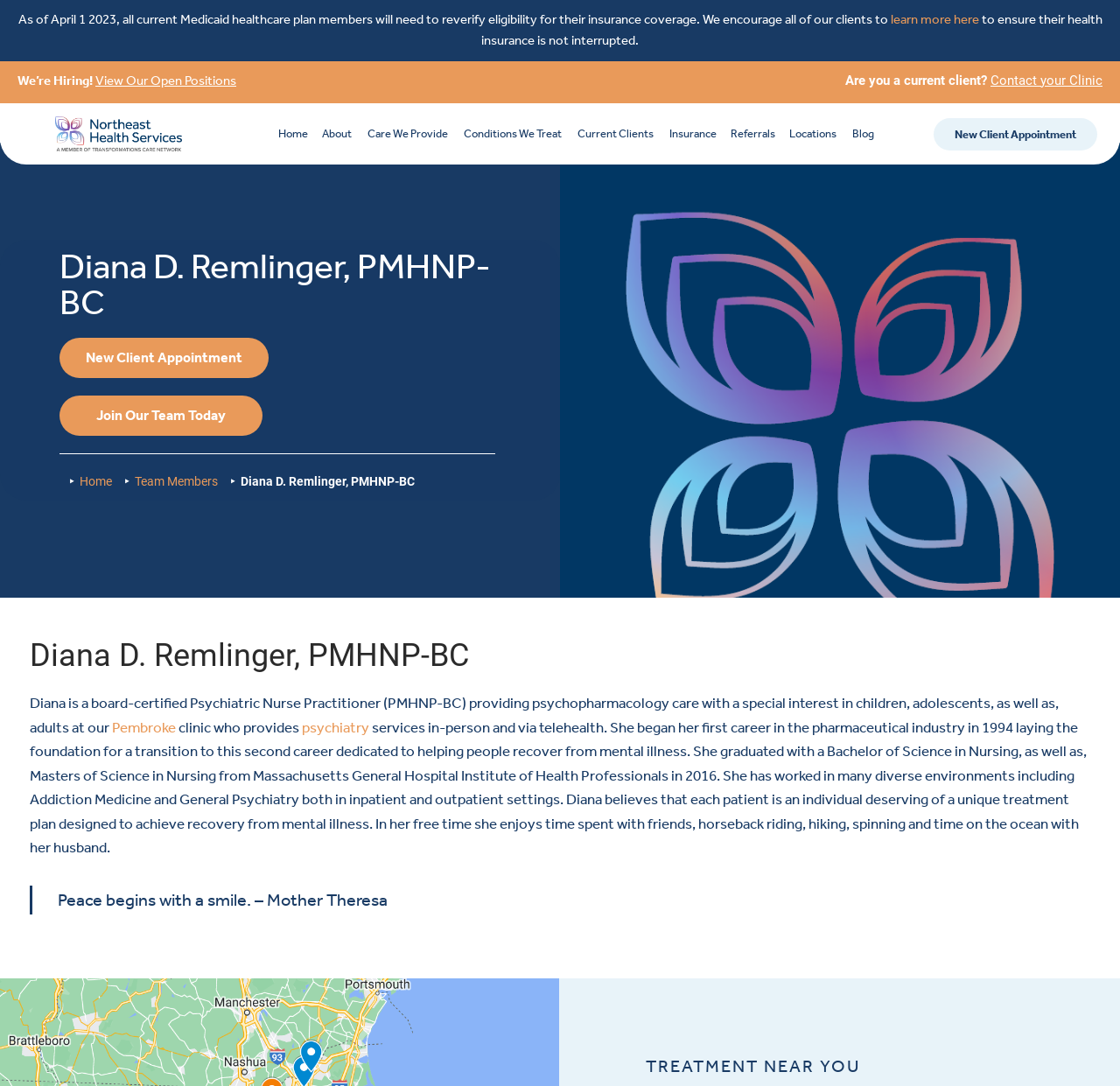Identify the coordinates of the bounding box for the element that must be clicked to accomplish the instruction: "Make a new client appointment".

[0.833, 0.109, 0.98, 0.138]